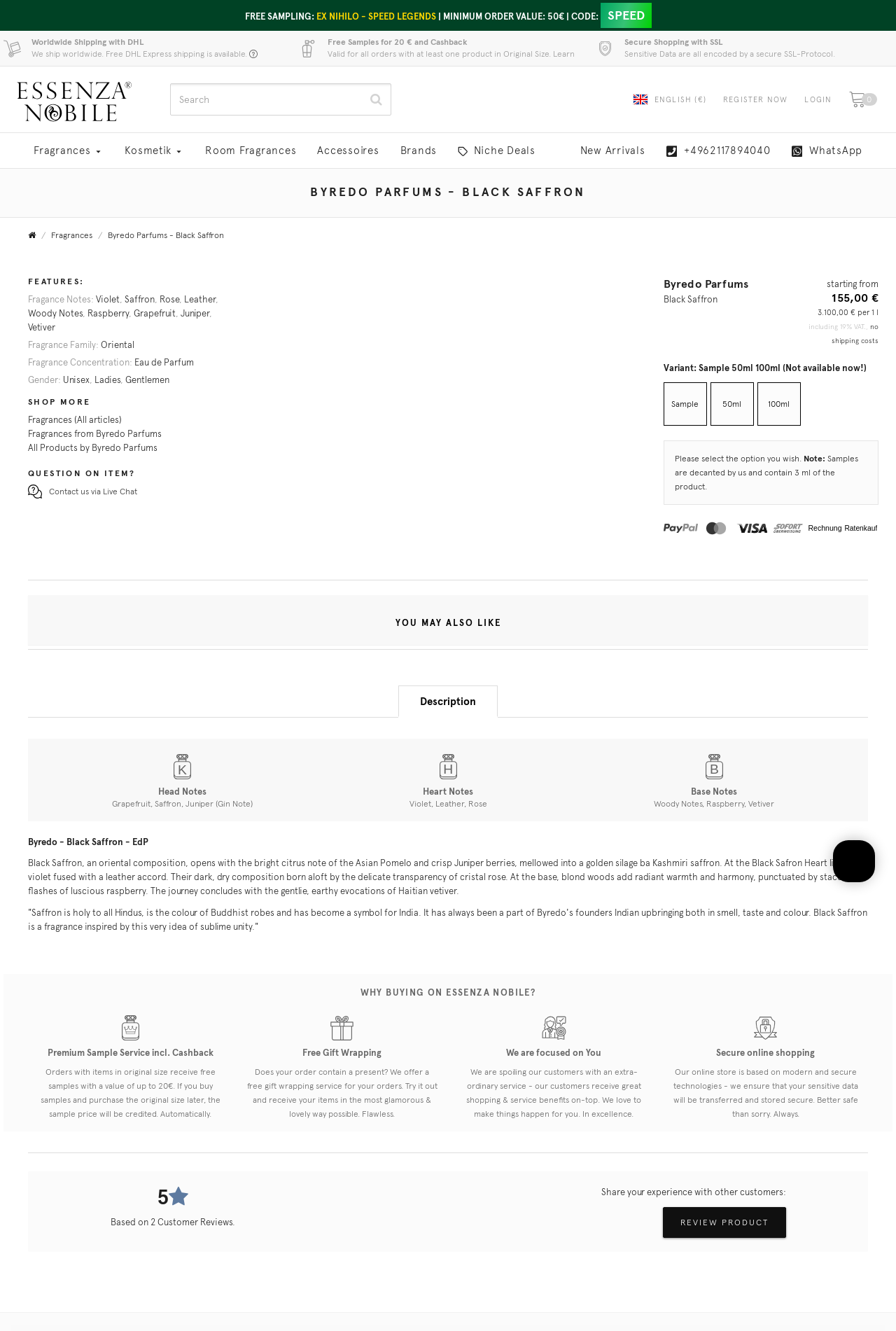What is the price of the perfume?
Please answer the question with a detailed response using the information from the screenshot.

I found the answer by looking at the text '155,00 €' in the webpage, which is located near the product name and description, indicating that it is the price of the perfume.